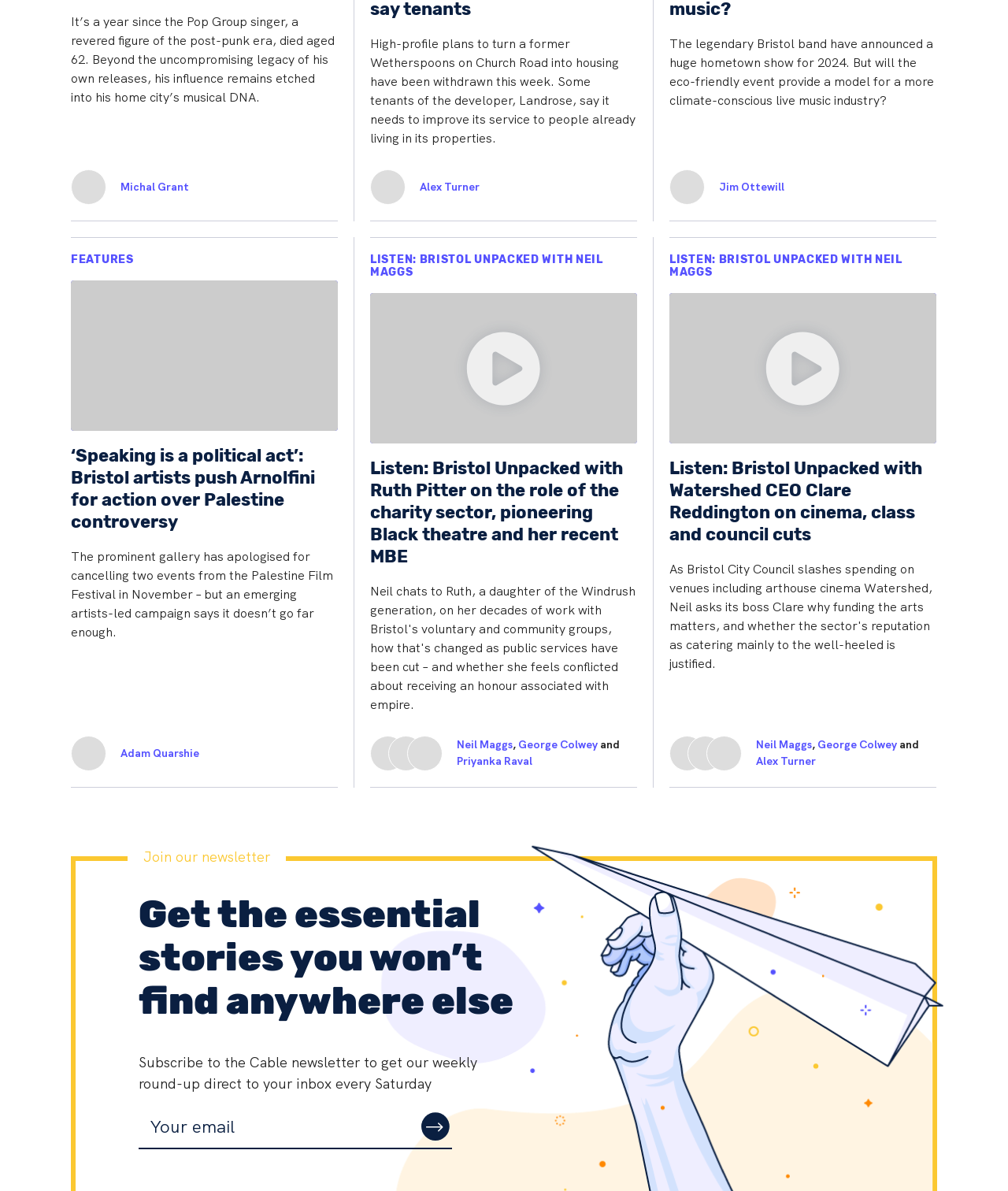Provide a one-word or brief phrase answer to the question:
What is the name of the singer who died aged 62?

The Pop Group singer